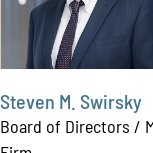What is the setting of the photograph?
Using the information from the image, provide a comprehensive answer to the question.

The caption describes the setting of the photograph as sleek and formal, which emphasizes Steven M. Swirsky's commitment to professional excellence, indicating that the setting is formal.